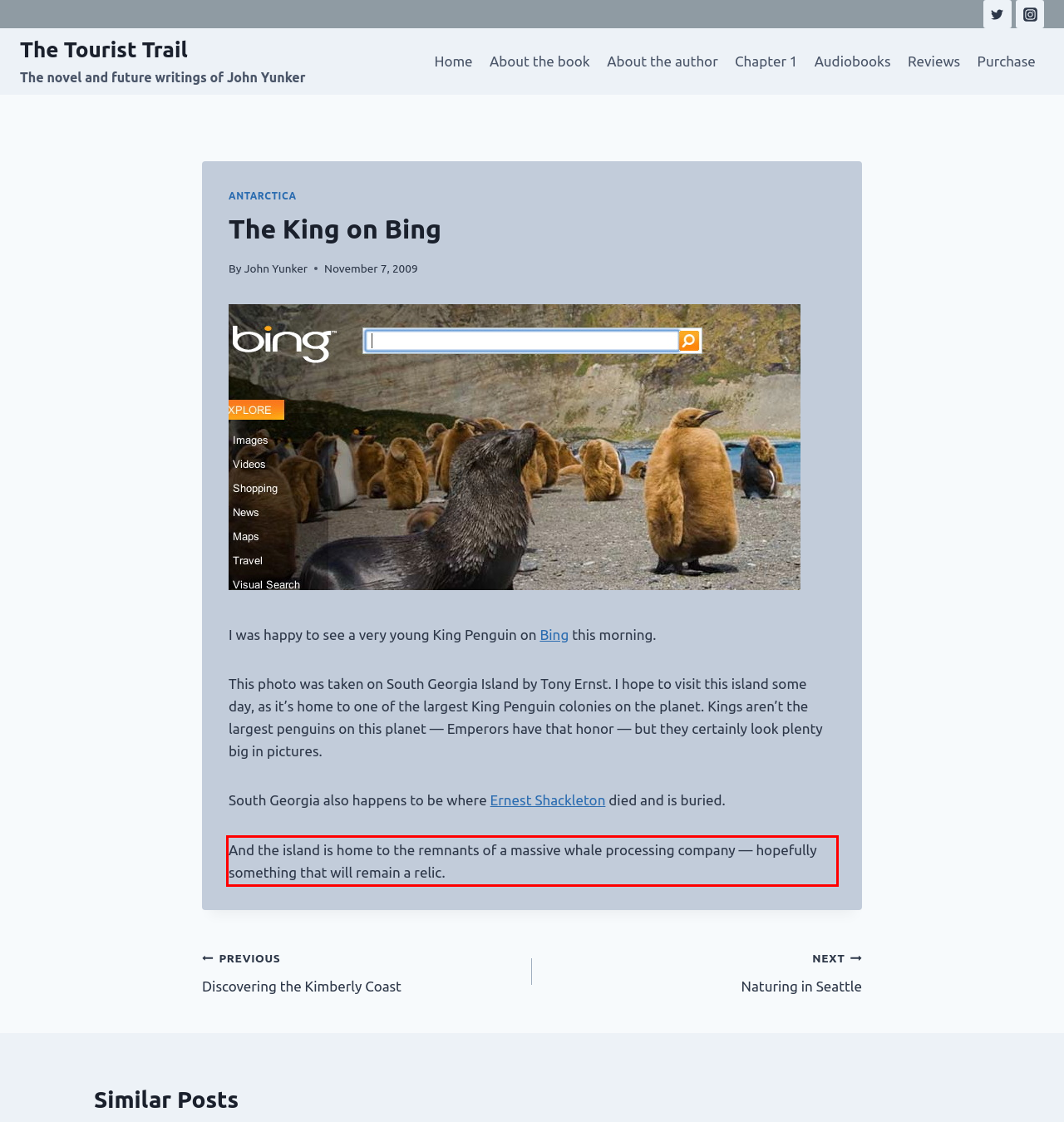Using OCR, extract the text content found within the red bounding box in the given webpage screenshot.

And the island is home to the remnants of a massive whale processing company — hopefully something that will remain a relic.